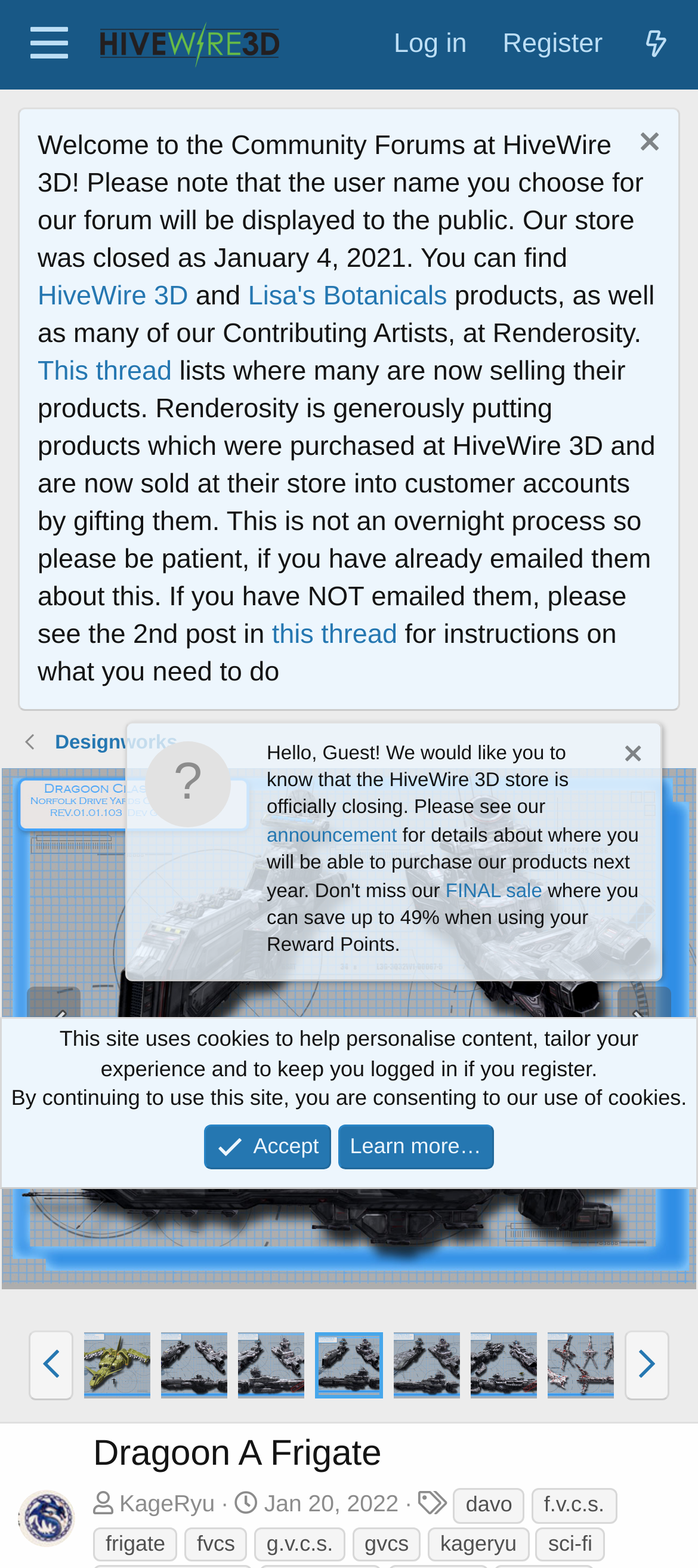Describe all the key features and sections of the webpage thoroughly.

The webpage is about a 3D model sheet for a spaceship called Dragoon A Frigate. At the top, there is a navigation bar with several links, including "HiveWire 3D Community", "Log in", "Register", and "What's new". Below the navigation bar, there is a welcome message and a notice about the closure of the HiveWire 3D store.

On the left side of the page, there is a section with links to various 3D models, including Warhawk MKII, Tiberius Class Destroyer, and Iwo Jima Assault Transport. Each link has a corresponding image of the 3D model.

In the main content area, there is a heading "Dragoon A Frigate" and a large image of the 3D model. Below the image, there is a section with links to related topics, including "KageRyu", "davo", and "sci-fi". There is also a timestamp "Jan 20, 2022 at 7:48 PM" and a list of tags or keywords related to the 3D model.

At the bottom of the page, there are several links and notices, including a cookie policy notice and a link to learn more about cookies. There is also a button to accept the cookie policy.